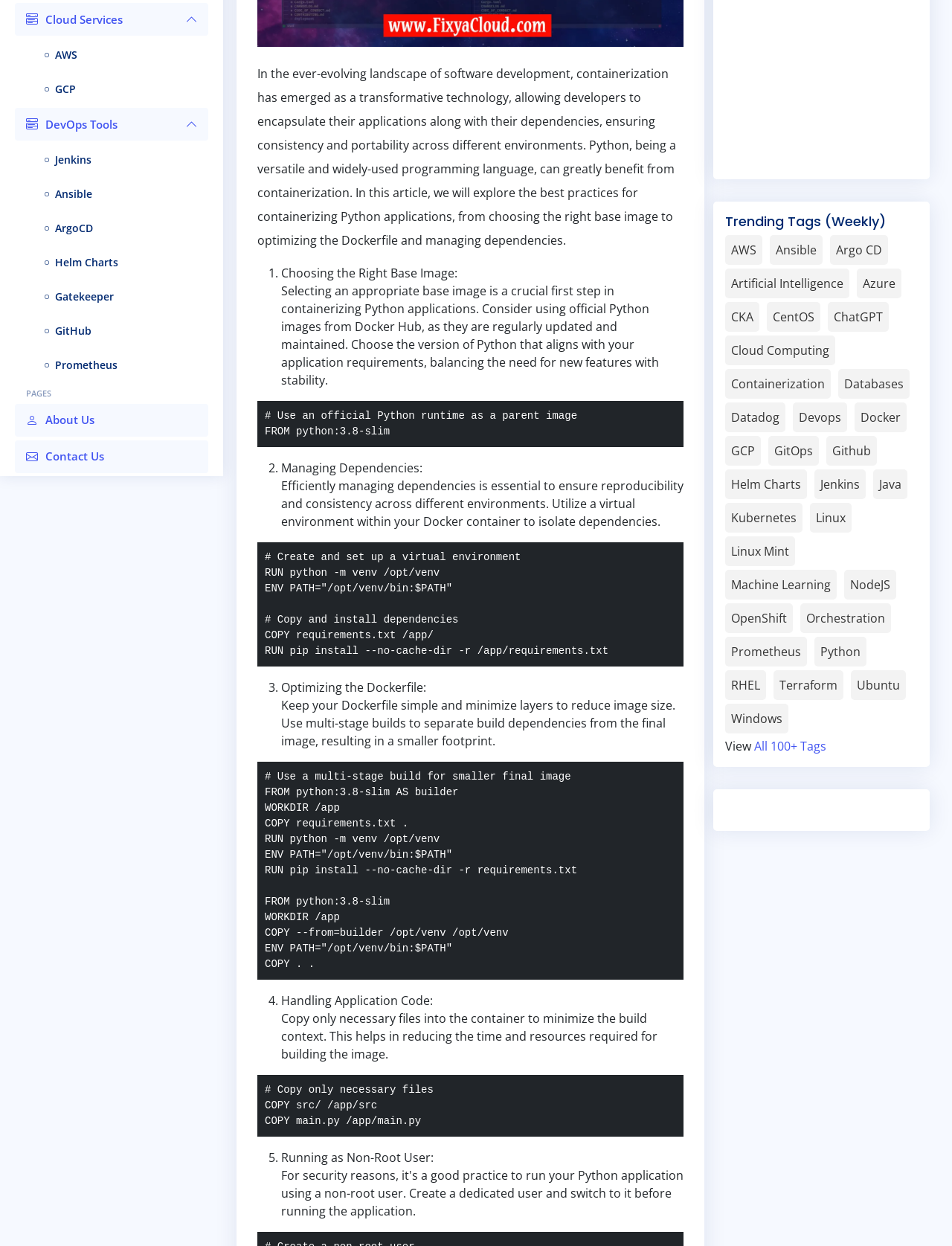Identify the bounding box for the UI element described as: "Corporate Accountancy". Ensure the coordinates are four float numbers between 0 and 1, formatted as [left, top, right, bottom].

None